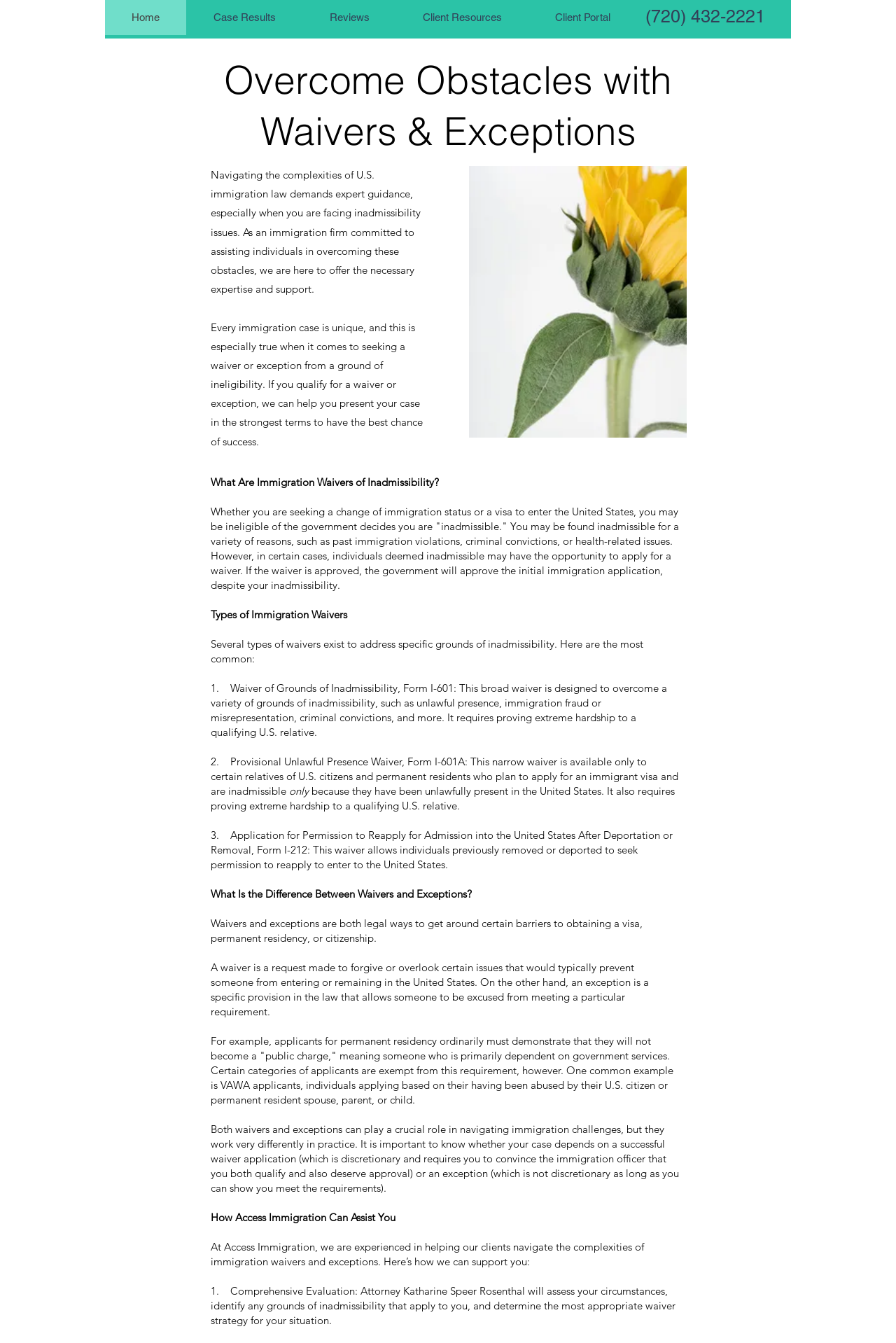What is the main topic of the webpage?
Based on the image, provide a one-word or brief-phrase response.

Immigration Waivers